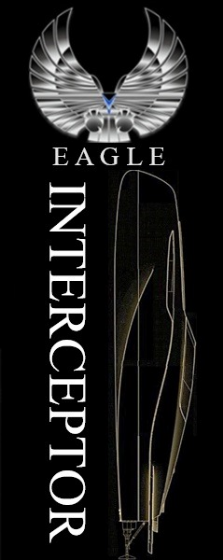Please give a succinct answer using a single word or phrase:
What is the purpose of the Eagle Interceptor?

Rapid response and interception